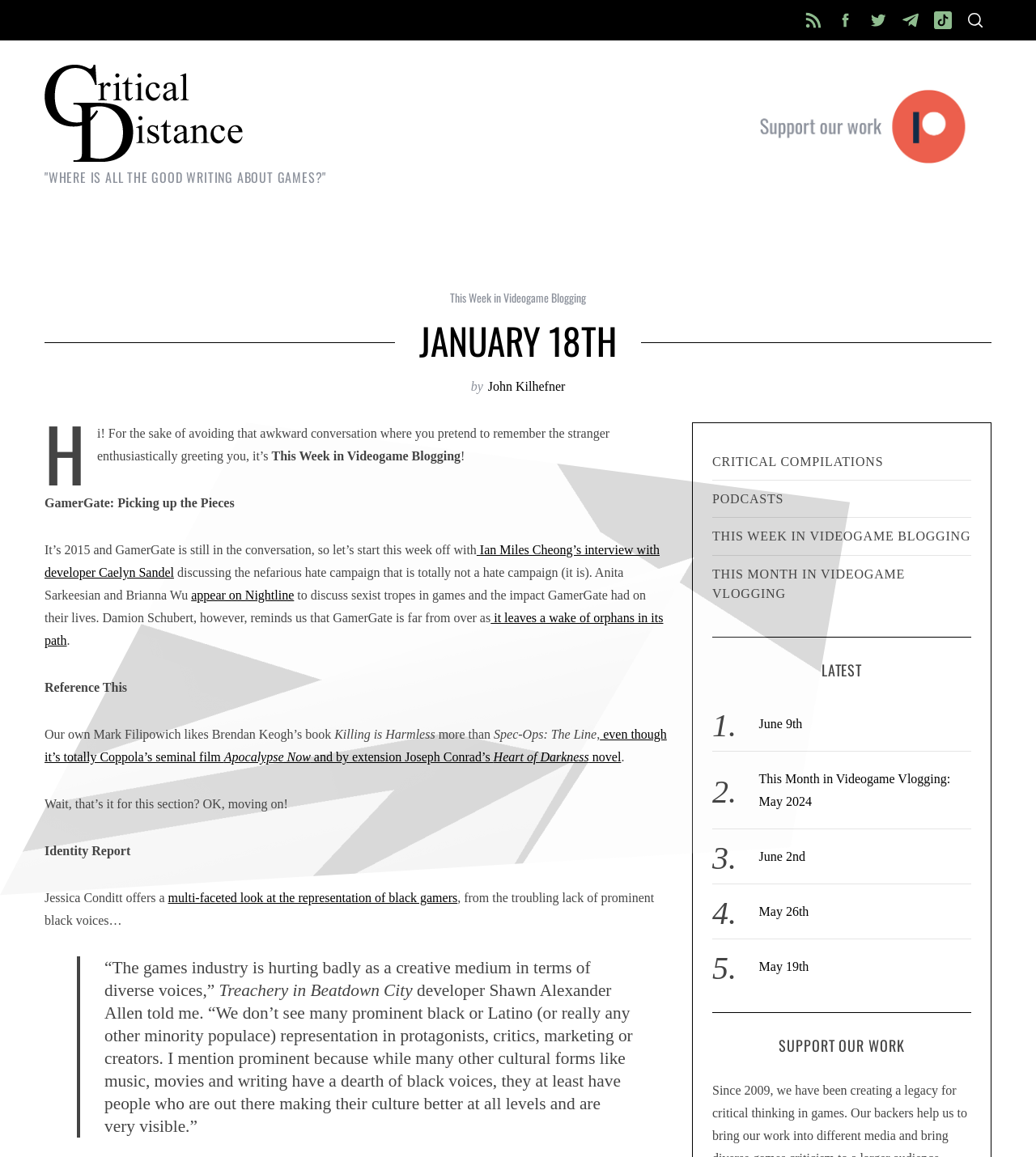Provide a comprehensive caption for the webpage.

This webpage is a blog post titled "This Week in Videogame Blogging" on a website called Critical Distance. At the top of the page, there are several links to other sections of the website, including "Home", "Mission Statement", "Posts", "Where to Pitch", "Support Us", and "Contact Us". Below these links, there is a header with the title "January 18th" and a subheading "by John Kilhefner".

The main content of the page is a long article with several sections. The first section discusses GamerGate, a controversy in the gaming industry, and includes links to interviews and articles about the topic. The section also mentions Anita Sarkeesian and Brianna Wu, two prominent figures in the gaming industry.

The next section is titled "Reference This" and discusses a book about video games. The section includes a quote from the book and a link to a review of the book.

The following section is titled "Identity Report" and discusses the representation of black gamers in the gaming industry. The section includes a quote from a game developer and a link to an article about the topic.

At the bottom of the page, there are several links to other sections of the website, including "Critical Compilations", "Podcasts", and "This Week in Videogame Blogging". There is also a section titled "Latest" with links to recent blog posts, and a section titled "Support Our Work" with a call to action to support the website.

On the right side of the page, there is a search bar with a prompt to "Search for:". There is also an advertisement above the search bar. At the top right corner of the page, there are several links to social media platforms.